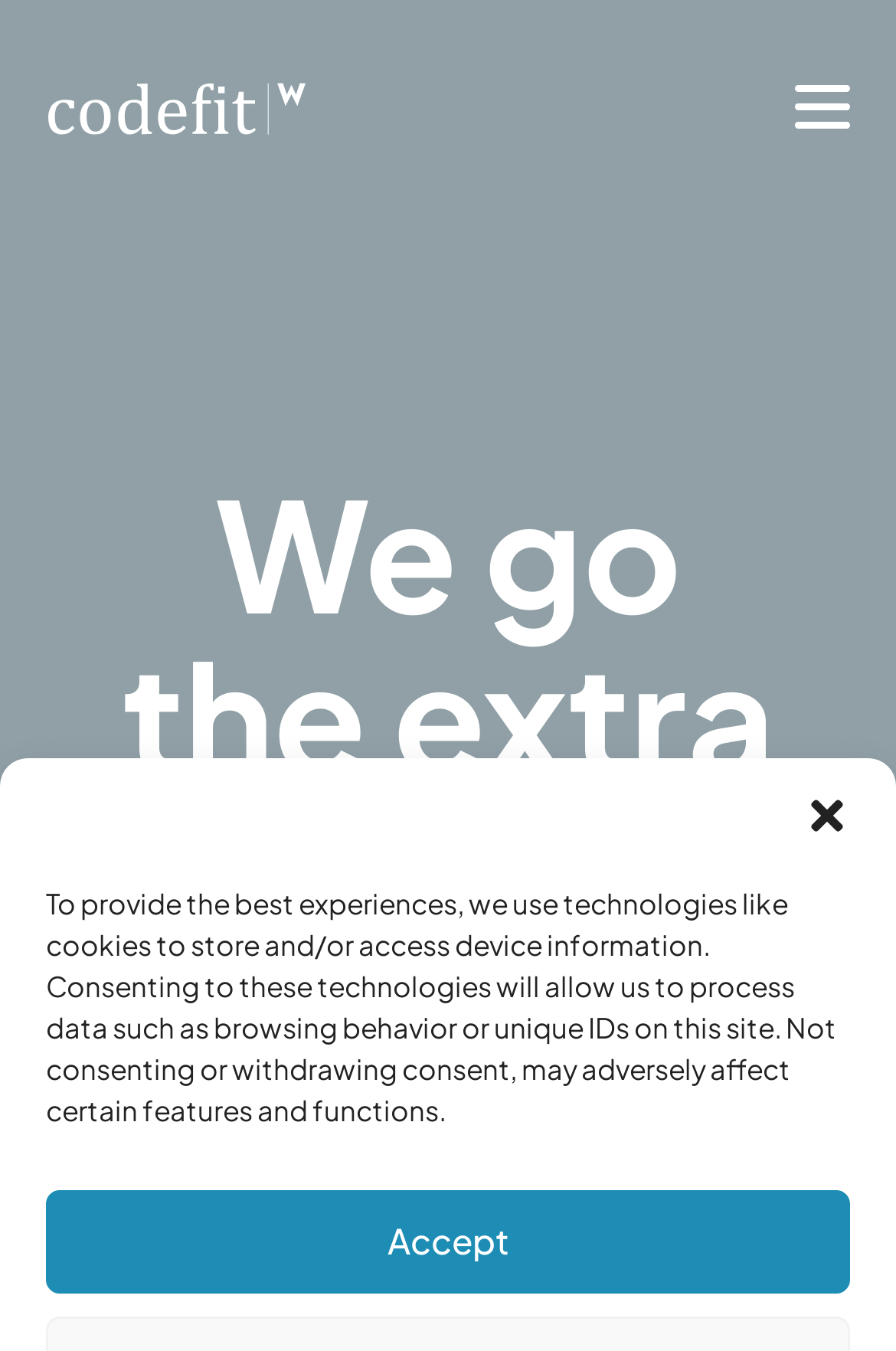Determine the bounding box coordinates of the clickable area required to perform the following instruction: "Go to Our story". The coordinates should be represented as four float numbers between 0 and 1: [left, top, right, bottom].

[0.069, 0.617, 0.879, 0.658]